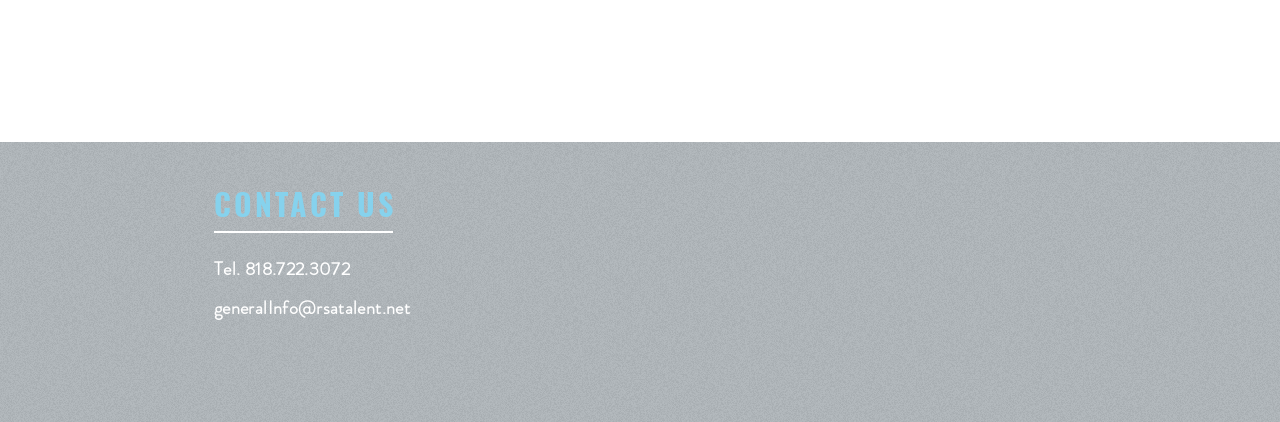Based on the provided description, "generalInfo@rsatalent.net", find the bounding box of the corresponding UI element in the screenshot.

[0.167, 0.699, 0.32, 0.761]